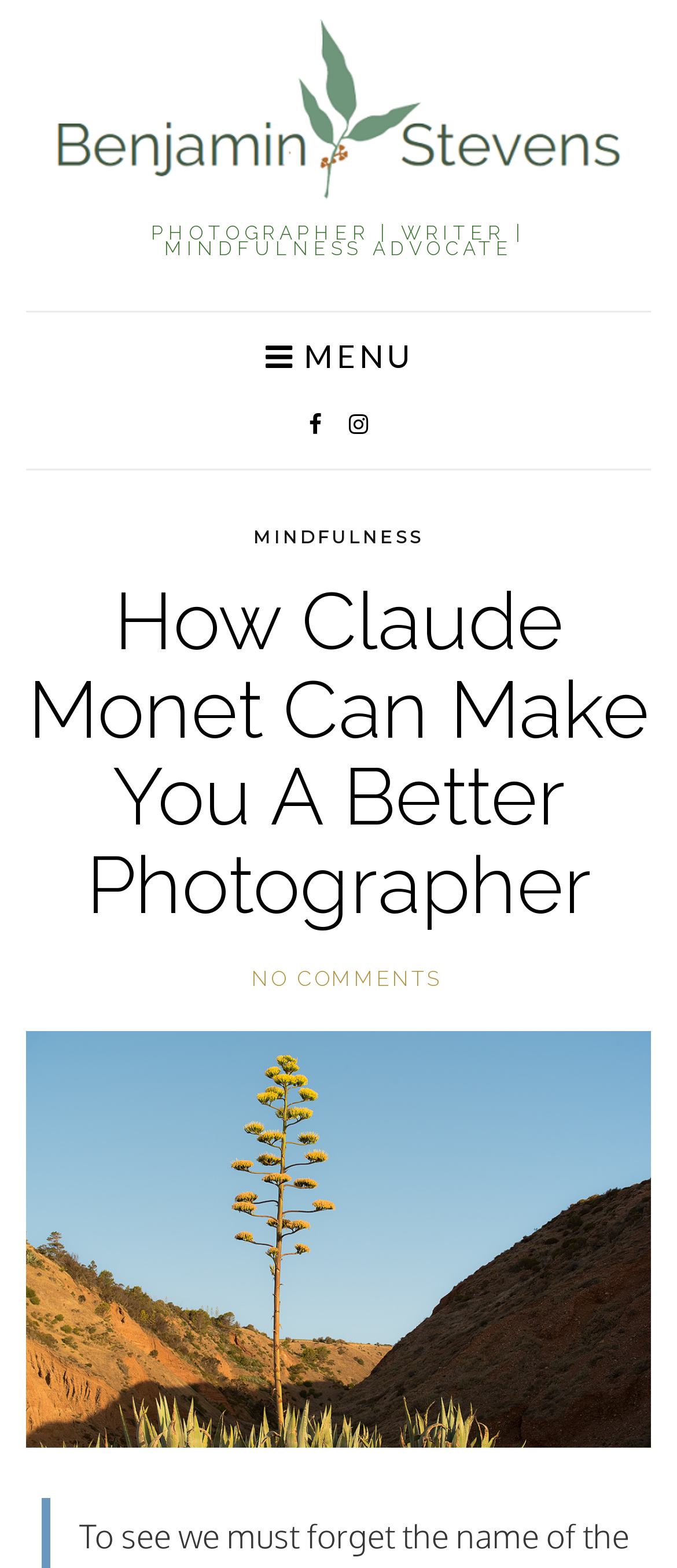Bounding box coordinates should be provided in the format (top-left x, top-left y, bottom-right x, bottom-right y) with all values between 0 and 1. Identify the bounding box for this UI element: No Comments

[0.372, 0.616, 0.654, 0.632]